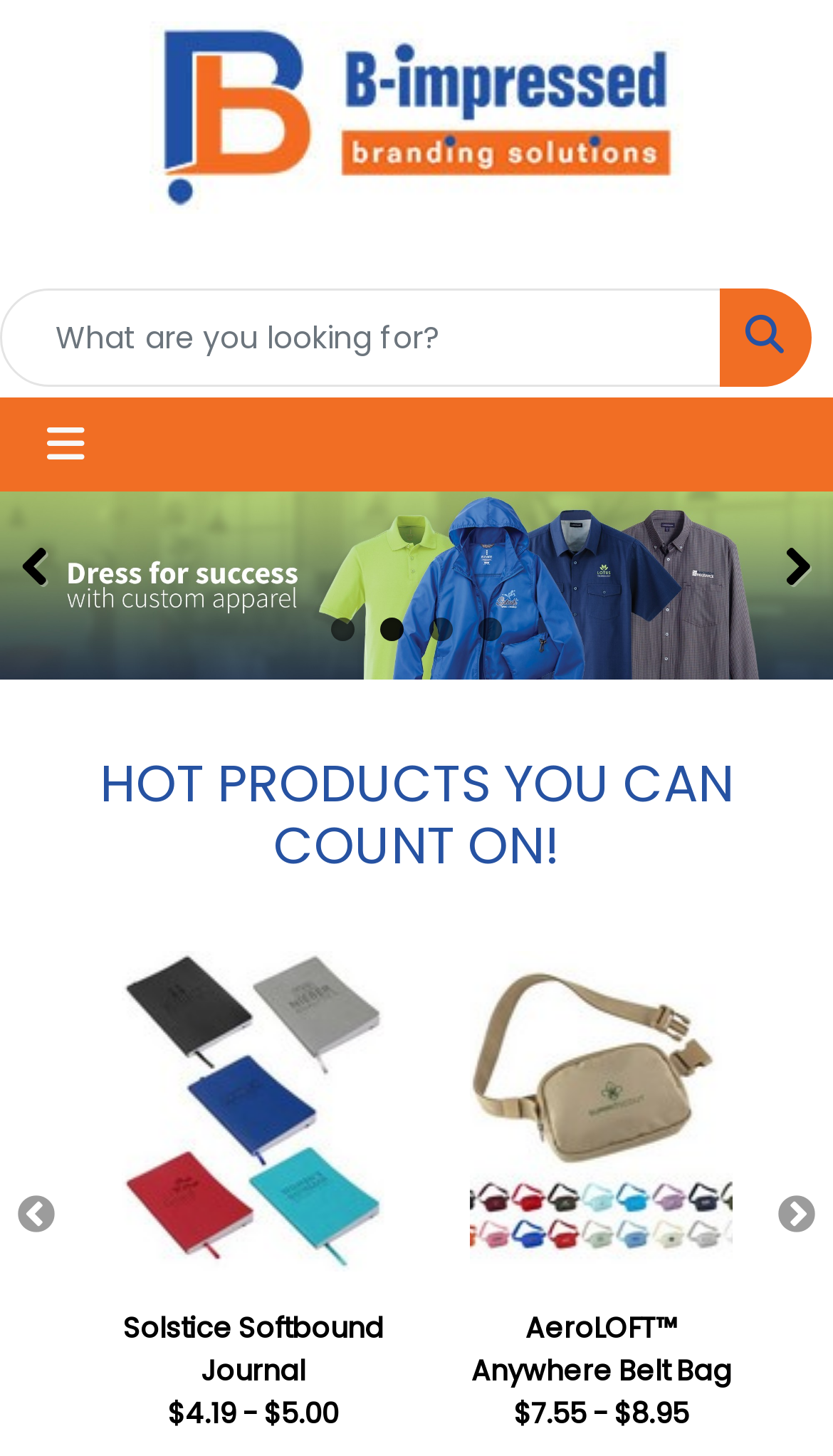Generate a detailed explanation of the webpage's features and information.

The webpage is for B-Impressed Branding Solutions, a company that offers promotional products and apparel. At the top left of the page, there is a link and an image with the company's name. Below this, there is a quick search textbox and a button with a magnifying glass icon. 

To the right of the search textbox, there is a toggle navigation button. Below this, there is a carousel region that takes up the full width of the page, featuring a slide with a link to "Polo Shirts" and an accompanying image. The carousel has previous and next slide links on either side.

Further down the page, there is a heading that reads "HOT PRODUCTS YOU CAN COUNT ON!" in a prominent location. Below this, there are previous and next buttons, likely for navigating through a list of products.